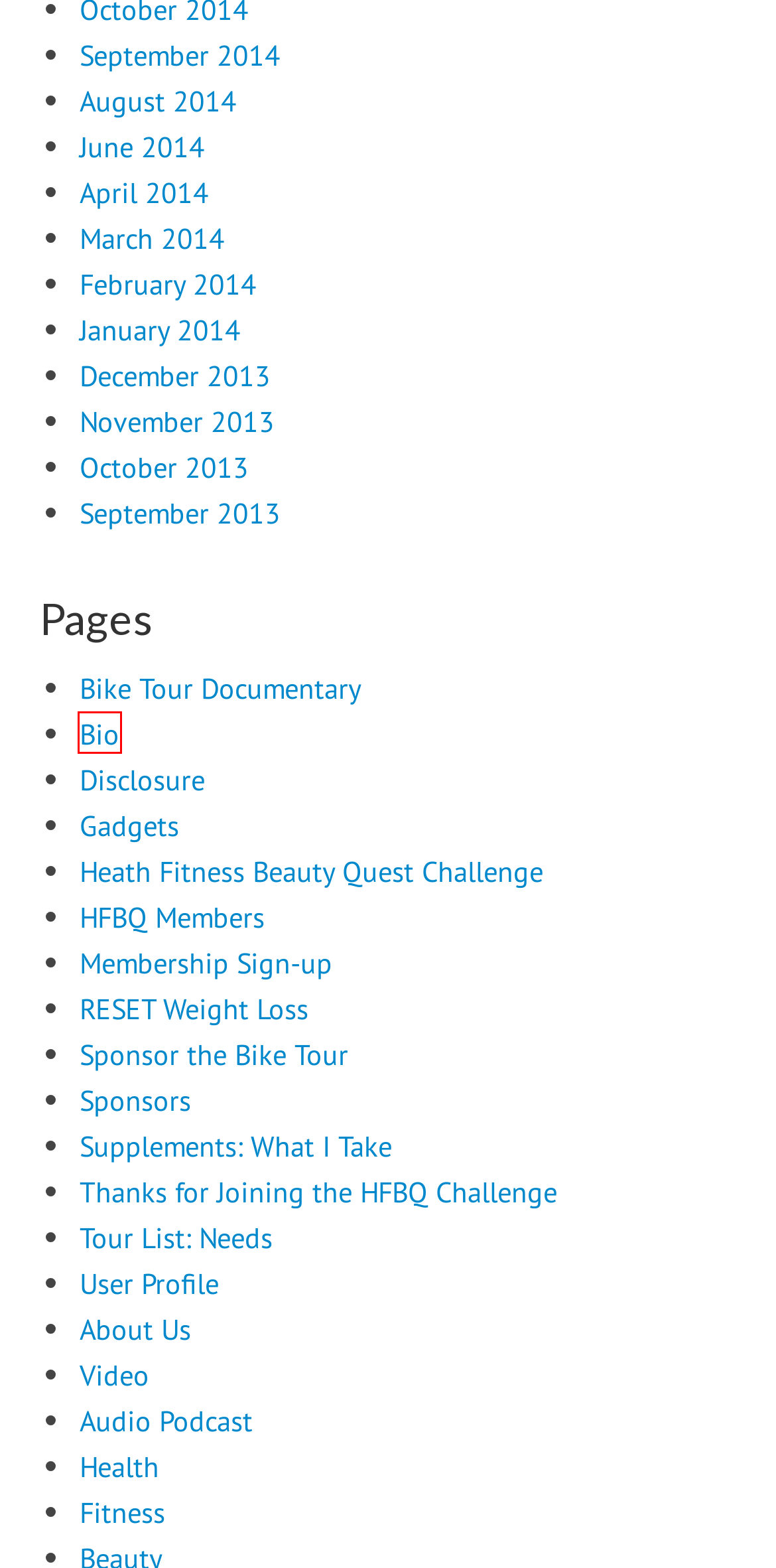You are presented with a screenshot of a webpage that includes a red bounding box around an element. Determine which webpage description best matches the page that results from clicking the element within the red bounding box. Here are the candidates:
A. Bio – Health | Fitness | Beauty
B. Disclosure – Health | Fitness | Beauty
C. September 2014 – Health | Fitness | Beauty
D. Tour List: Needs – Health | Fitness | Beauty
E. Supplements: What I Take – Health | Fitness | Beauty
F. RESET Weight Loss – Health | Fitness | Beauty
G. October 2013 – Health | Fitness | Beauty
H. April 2014 – Health | Fitness | Beauty

A